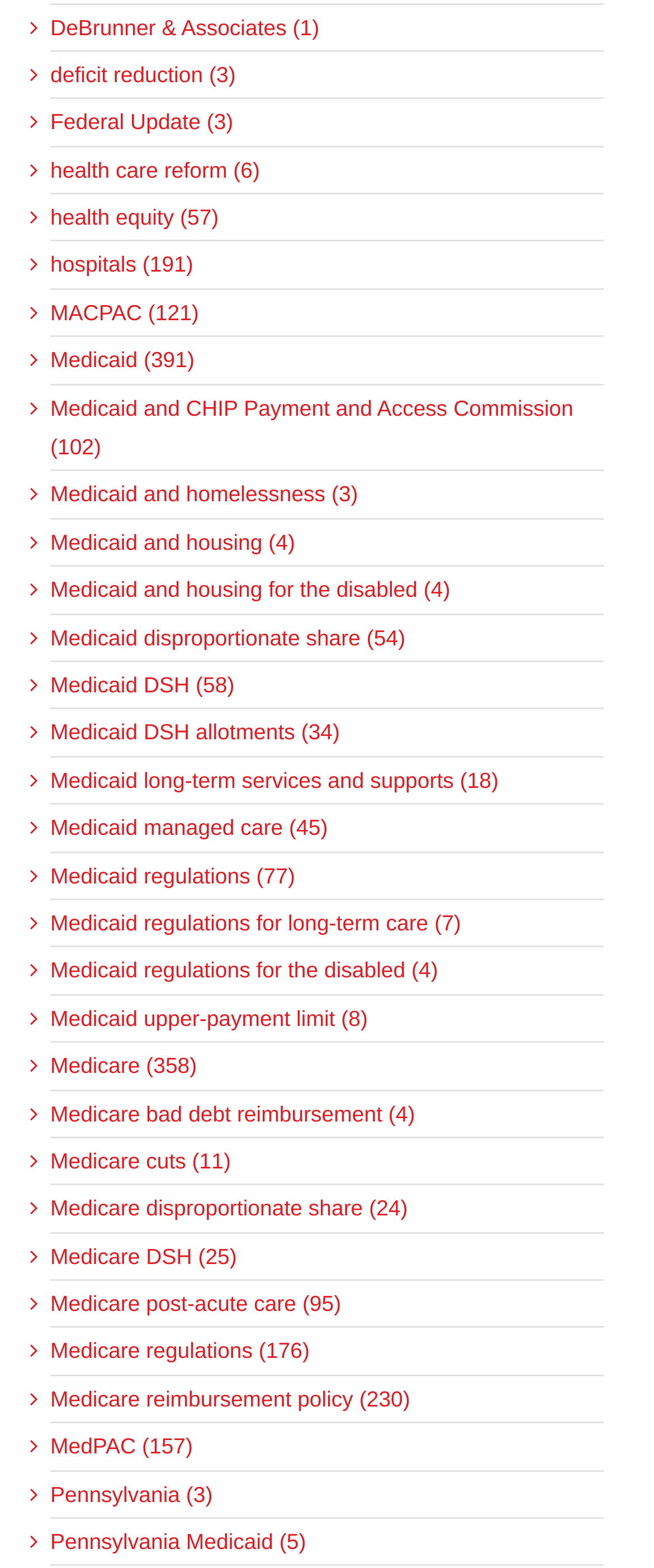Determine the bounding box for the UI element that matches this description: "Pennsylvania (3)".

[0.077, 0.94, 0.897, 0.965]